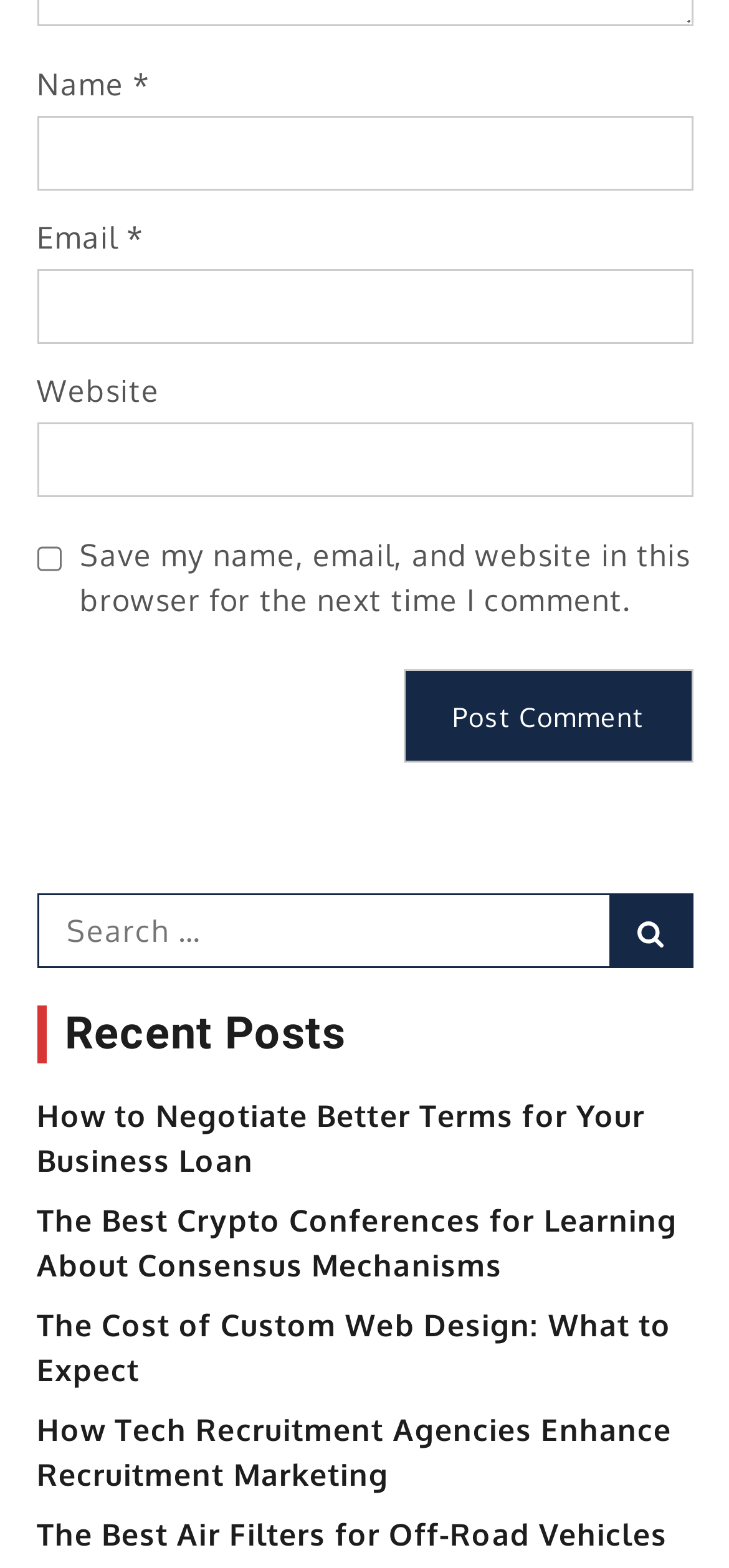Determine the bounding box coordinates of the clickable element to achieve the following action: 'Check March 2021'. Provide the coordinates as four float values between 0 and 1, formatted as [left, top, right, bottom].

None